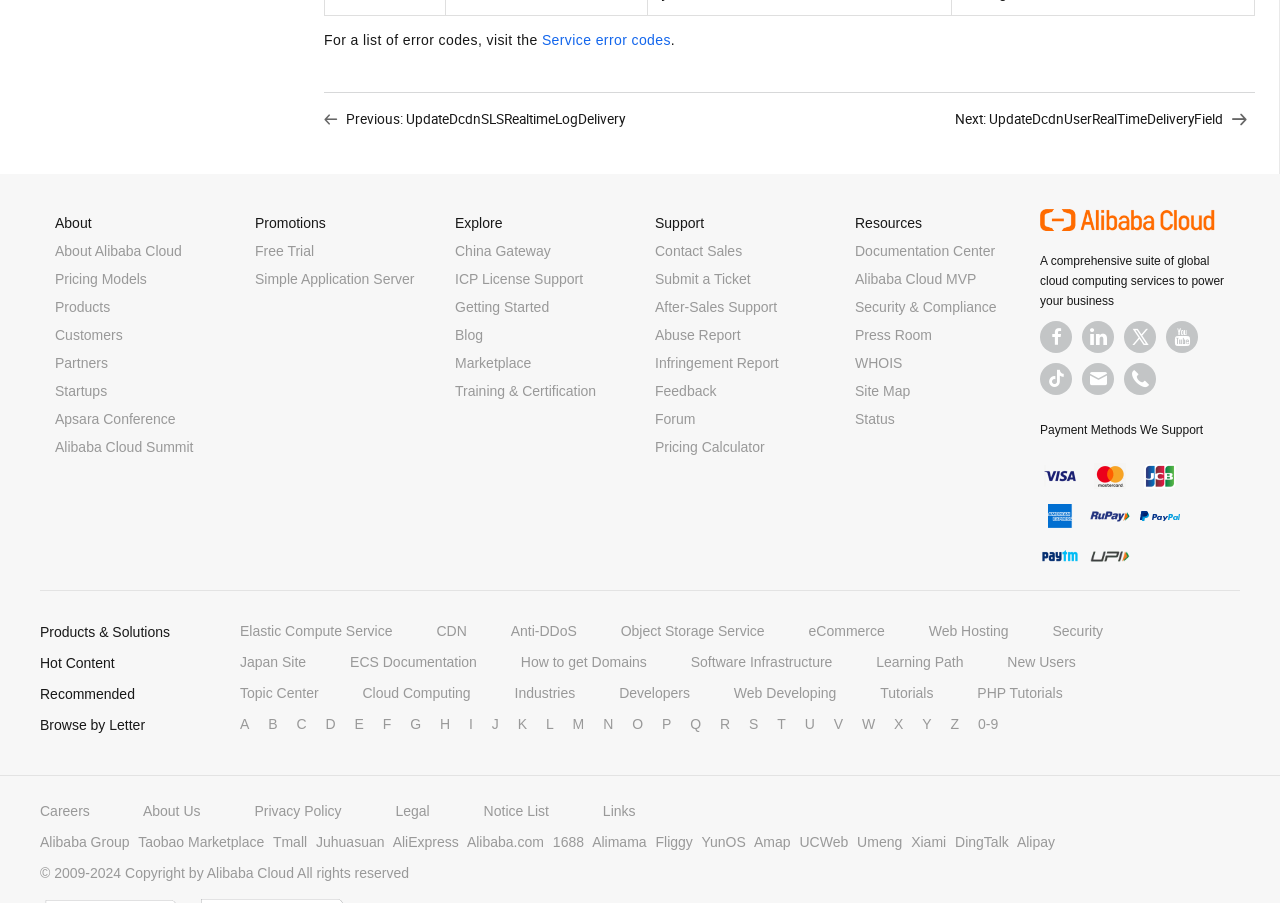Using the information from the screenshot, answer the following question thoroughly:
What are the payment methods supported?

I found a section on the webpage with the title 'Payment Methods We Support' and two image elements with descriptions 'rupay' and 'upi', which are likely to be the payment methods supported by the company.